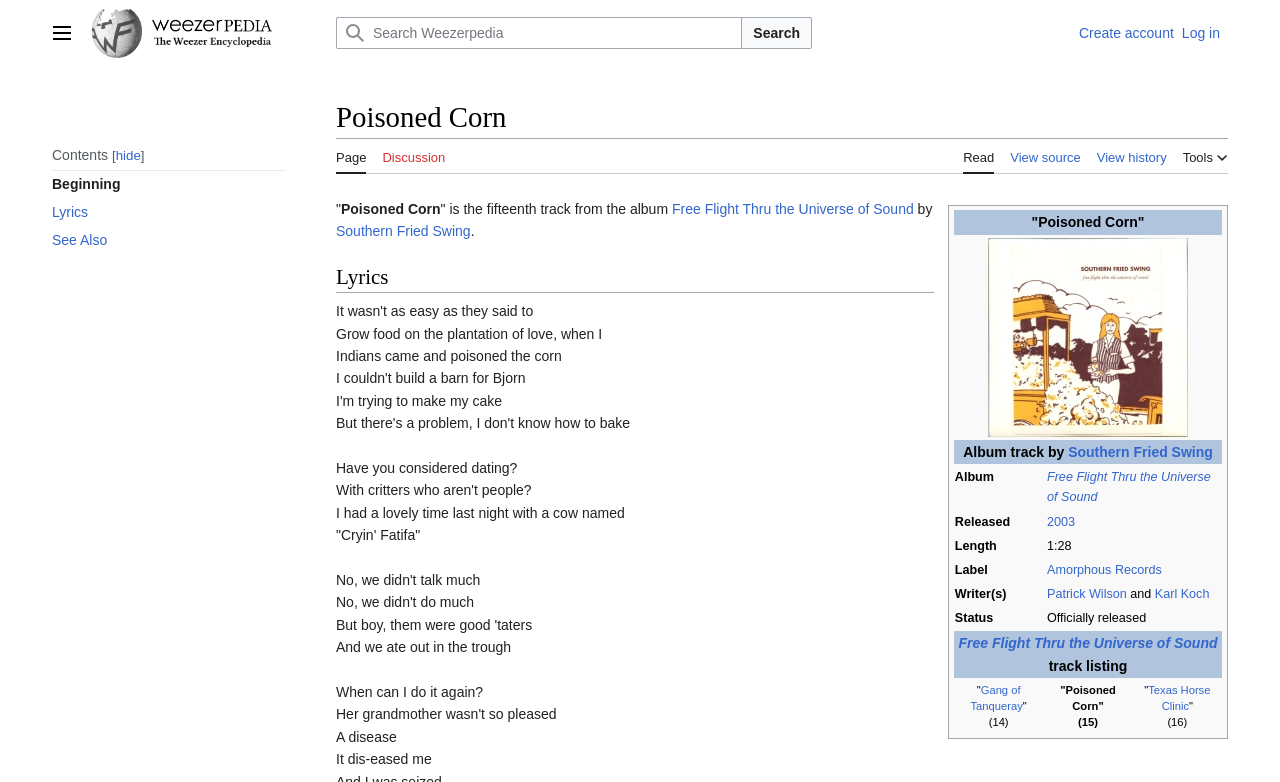Please specify the bounding box coordinates of the area that should be clicked to accomplish the following instruction: "Read the lyrics". The coordinates should consist of four float numbers between 0 and 1, i.e., [left, top, right, bottom].

[0.262, 0.337, 0.73, 0.375]